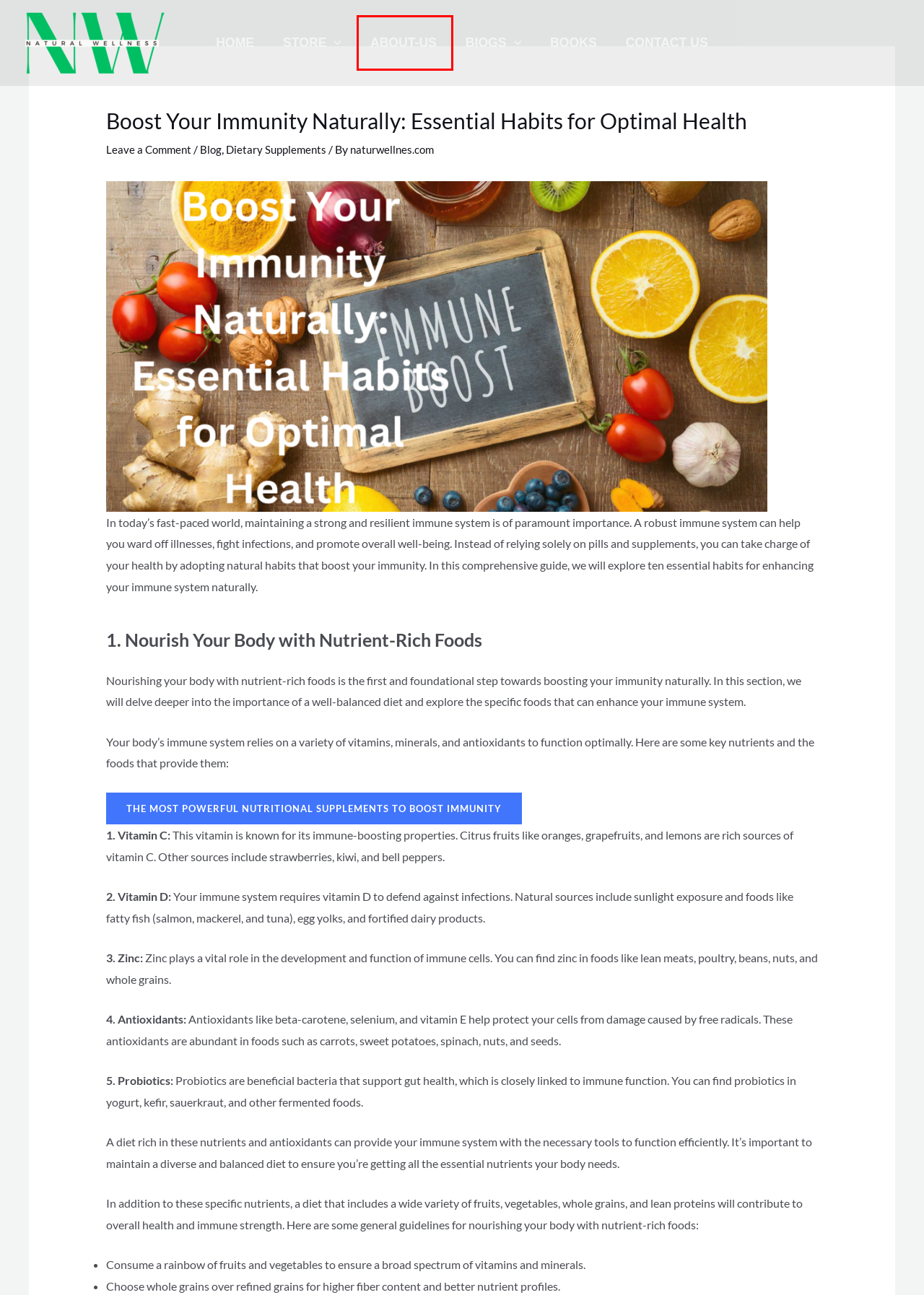Look at the screenshot of a webpage, where a red bounding box highlights an element. Select the best description that matches the new webpage after clicking the highlighted element. Here are the candidates:
A. Enhance Your Immunity and Health
B. Dietary Supplements Archives -
C. Contact Us -
D. Natural Wellness -The best health products in the world!
E. Books -
F. Natural Wellness blog for valuable insights on holistic health
G. Natural Wellness- for all your health and beauty needs.
H. Blog Archives -

G